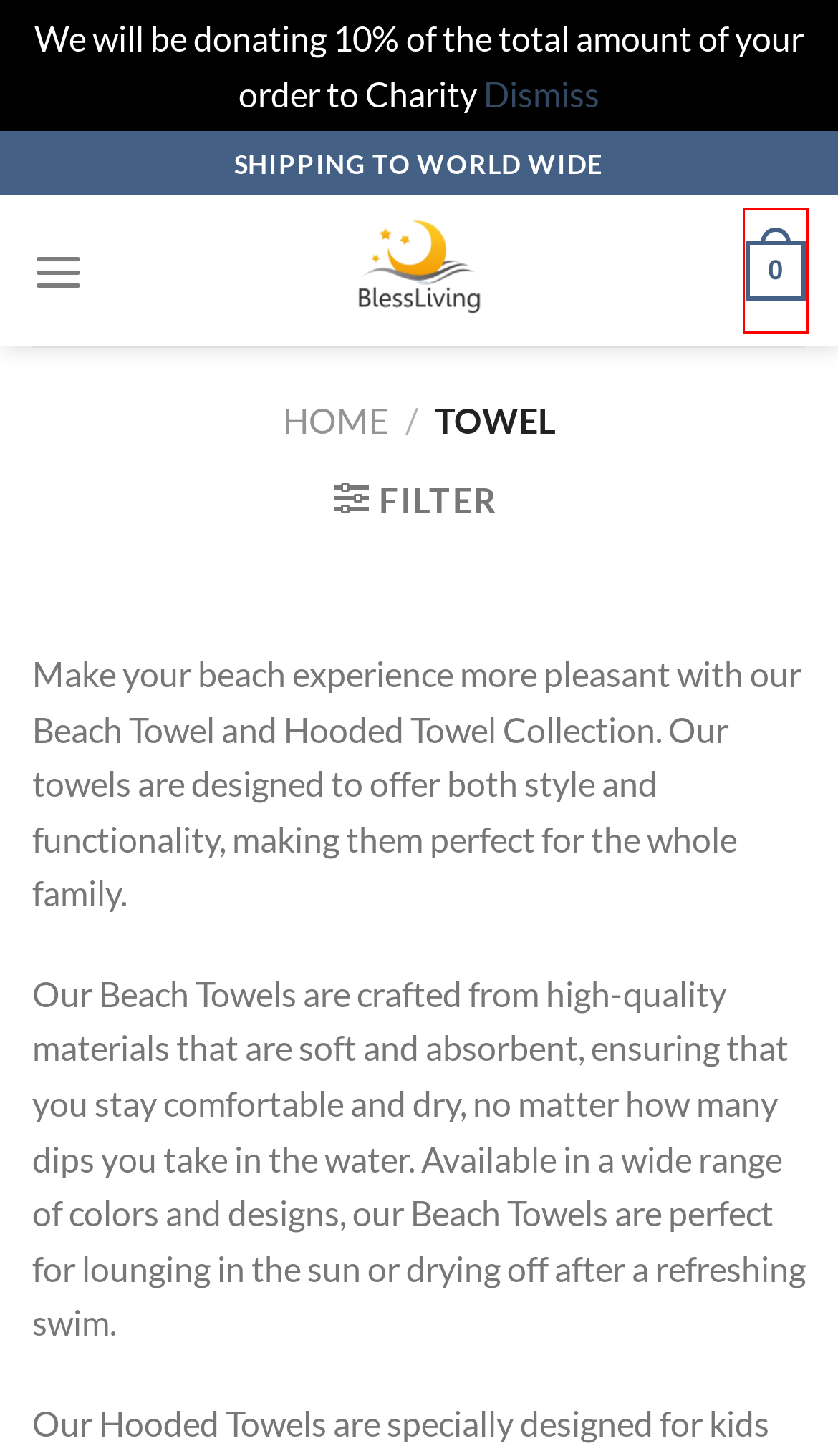You are presented with a screenshot of a webpage with a red bounding box. Select the webpage description that most closely matches the new webpage after clicking the element inside the red bounding box. The options are:
A. Pillows
B. Hooded Towel
C. Home Decoration
D. Bedding Set
E. Blankets
F. Cart
G. Bed Sheet
H. Customize

F